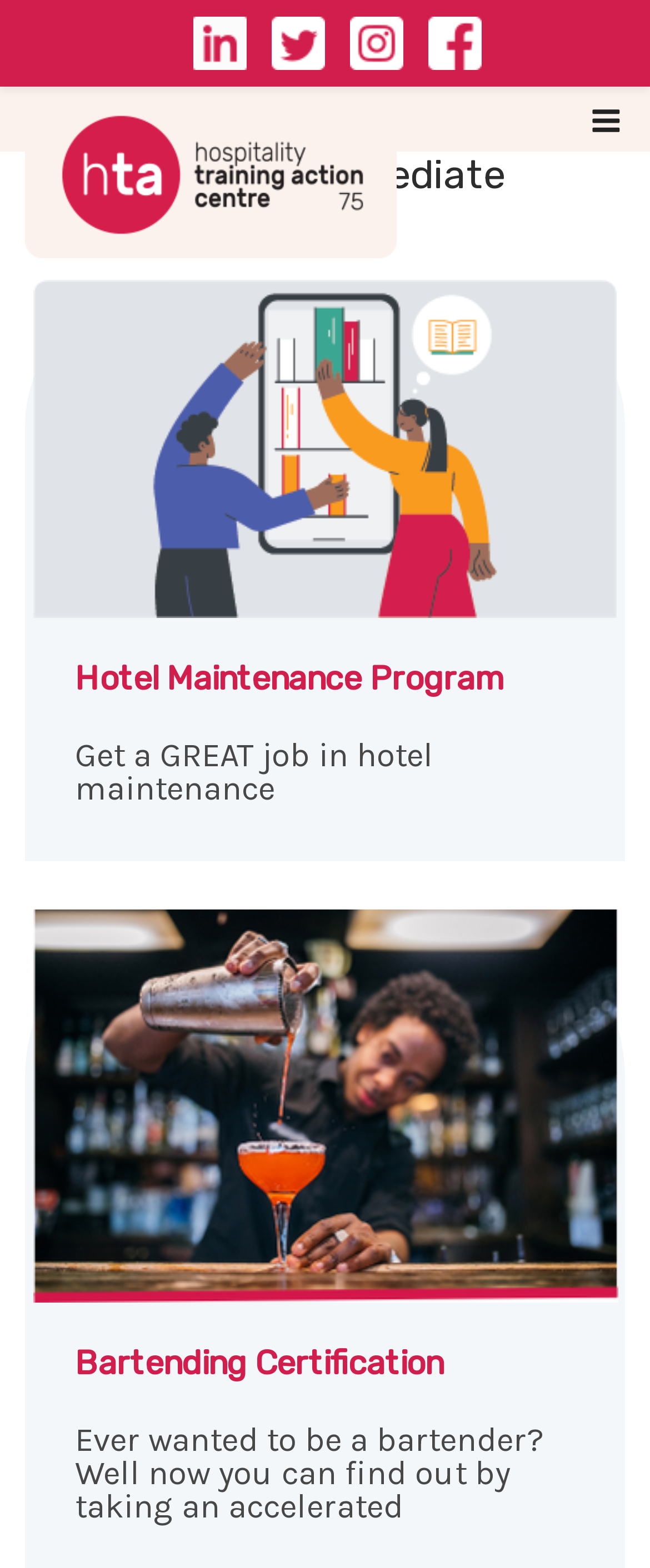How many links are there in the top navigation menu?
Carefully analyze the image and provide a thorough answer to the question.

The number of links in the top navigation menu can be determined by looking at the links with bounding box coordinates [0.259, 0.017, 0.379, 0.036], [0.379, 0.017, 0.5, 0.036], [0.5, 0.017, 0.621, 0.036], and [0.621, 0.017, 0.741, 0.036], which are located at the top of the webpage.